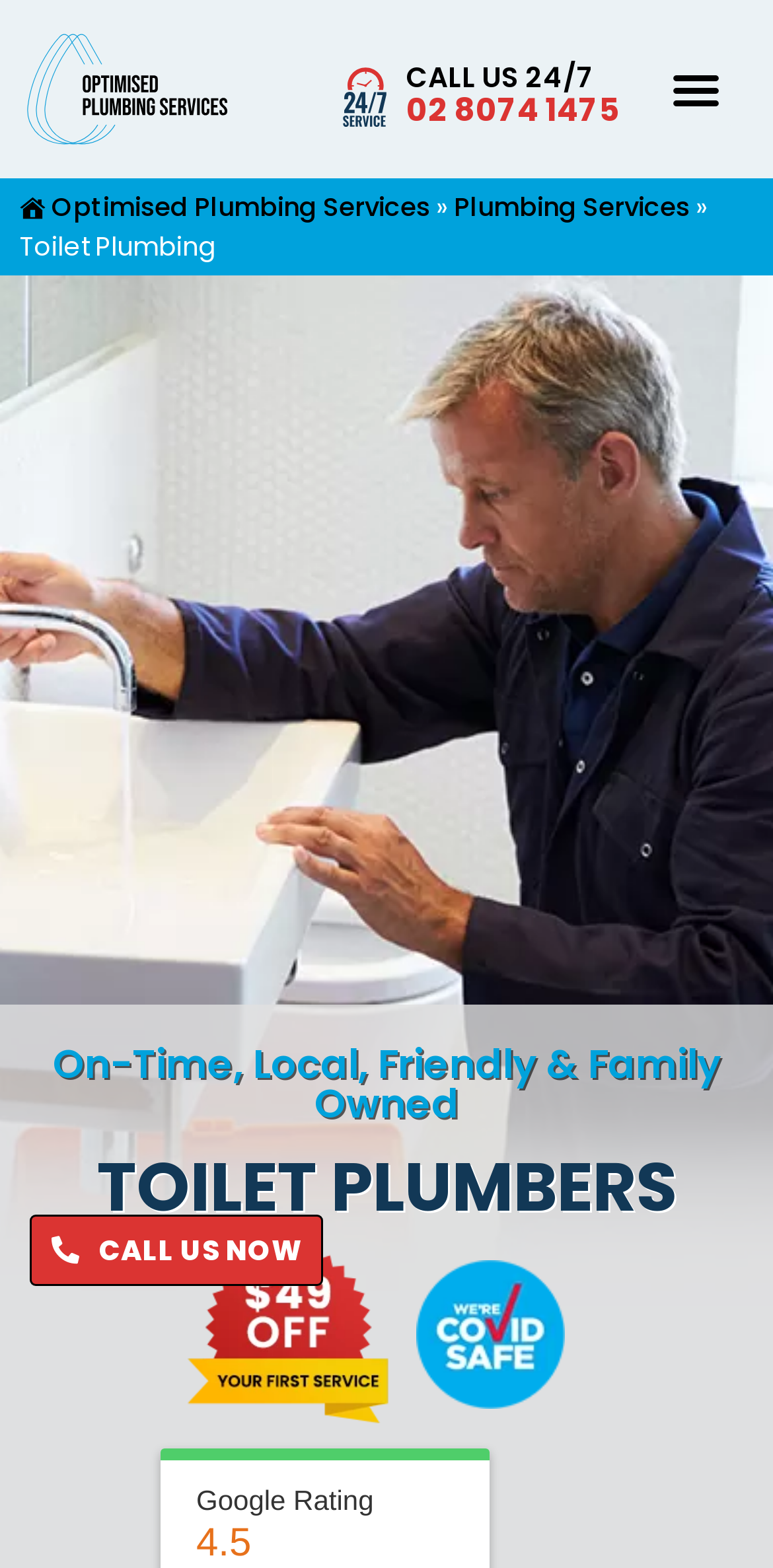Bounding box coordinates are specified in the format (top-left x, top-left y, bottom-right x, bottom-right y). All values are floating point numbers bounded between 0 and 1. Please provide the bounding box coordinate of the region this sentence describes: Menu

[0.852, 0.033, 0.948, 0.081]